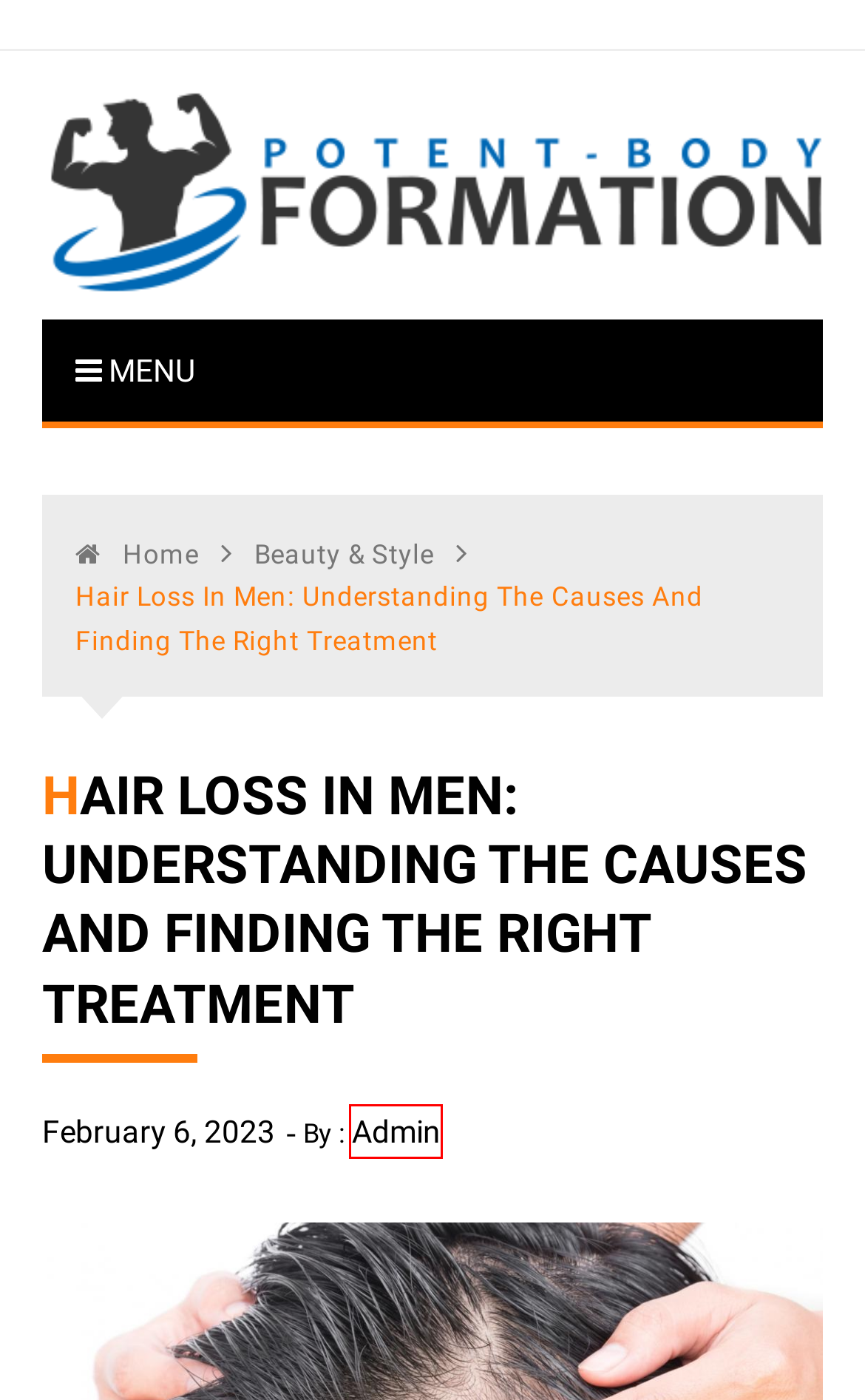Inspect the screenshot of a webpage with a red rectangle bounding box. Identify the webpage description that best corresponds to the new webpage after clicking the element inside the bounding box. Here are the candidates:
A. hoome - Potent Body Formation
B. December 2022 - Potent Body Formation
C. Beauty & Style Archives - Potent Body Formation
D. May 2024 - Potent Body Formation
E. August 2019 - Potent Body Formation
F. admin, Author at Potent Body Formation
G. July 2022 - Potent Body Formation
H. November 2021 - Potent Body Formation

F